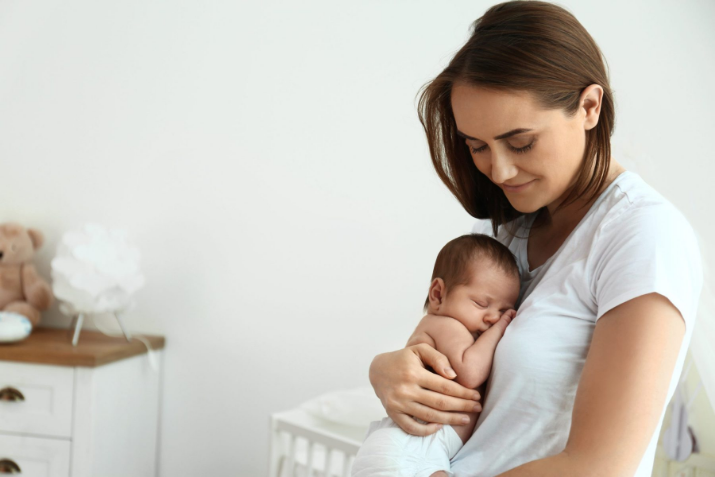What is on the dresser beside them?
Examine the webpage screenshot and provide an in-depth answer to the question.

On the dresser beside the mother and baby, a teddy bear and a decorative lamp add warmth to the environment, creating a serene and peaceful atmosphere in the nursery.